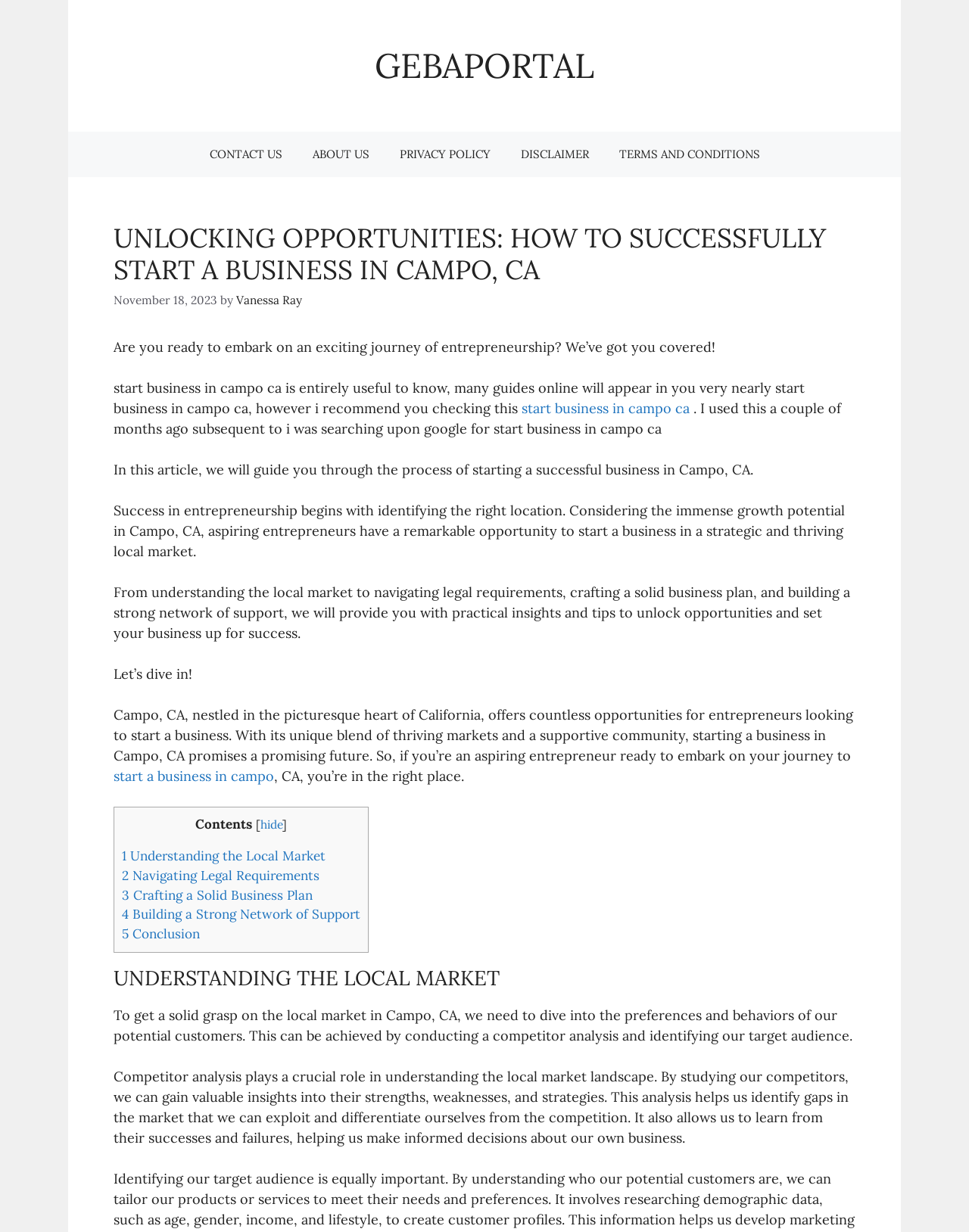What is the date of the article?
Your answer should be a single word or phrase derived from the screenshot.

November 18, 2023